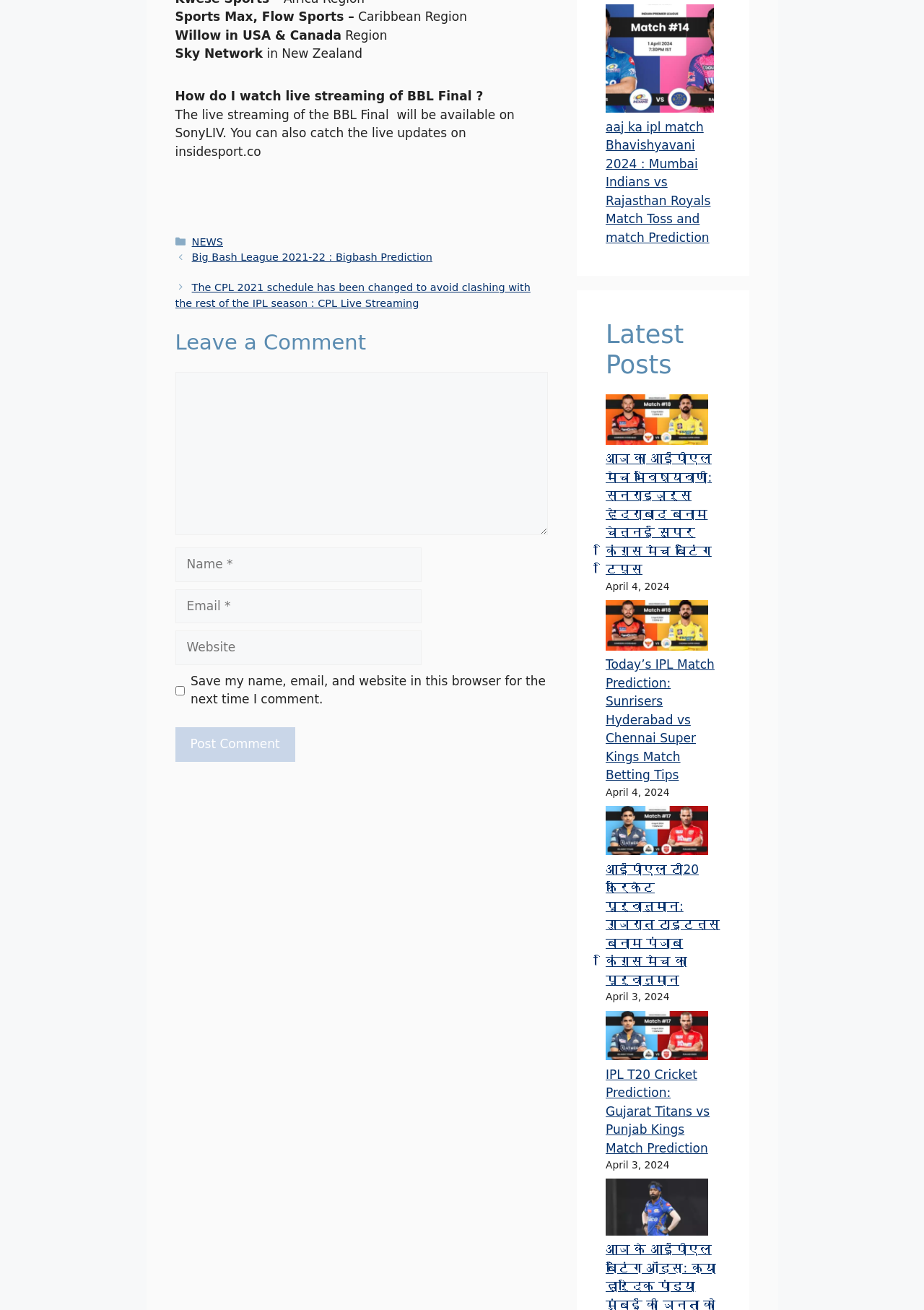Determine the bounding box coordinates of the UI element described below. Use the format (top-left x, top-left y, bottom-right x, bottom-right y) with floating point numbers between 0 and 1: parent_node: Comment name="email" placeholder="Email *"

[0.189, 0.45, 0.456, 0.476]